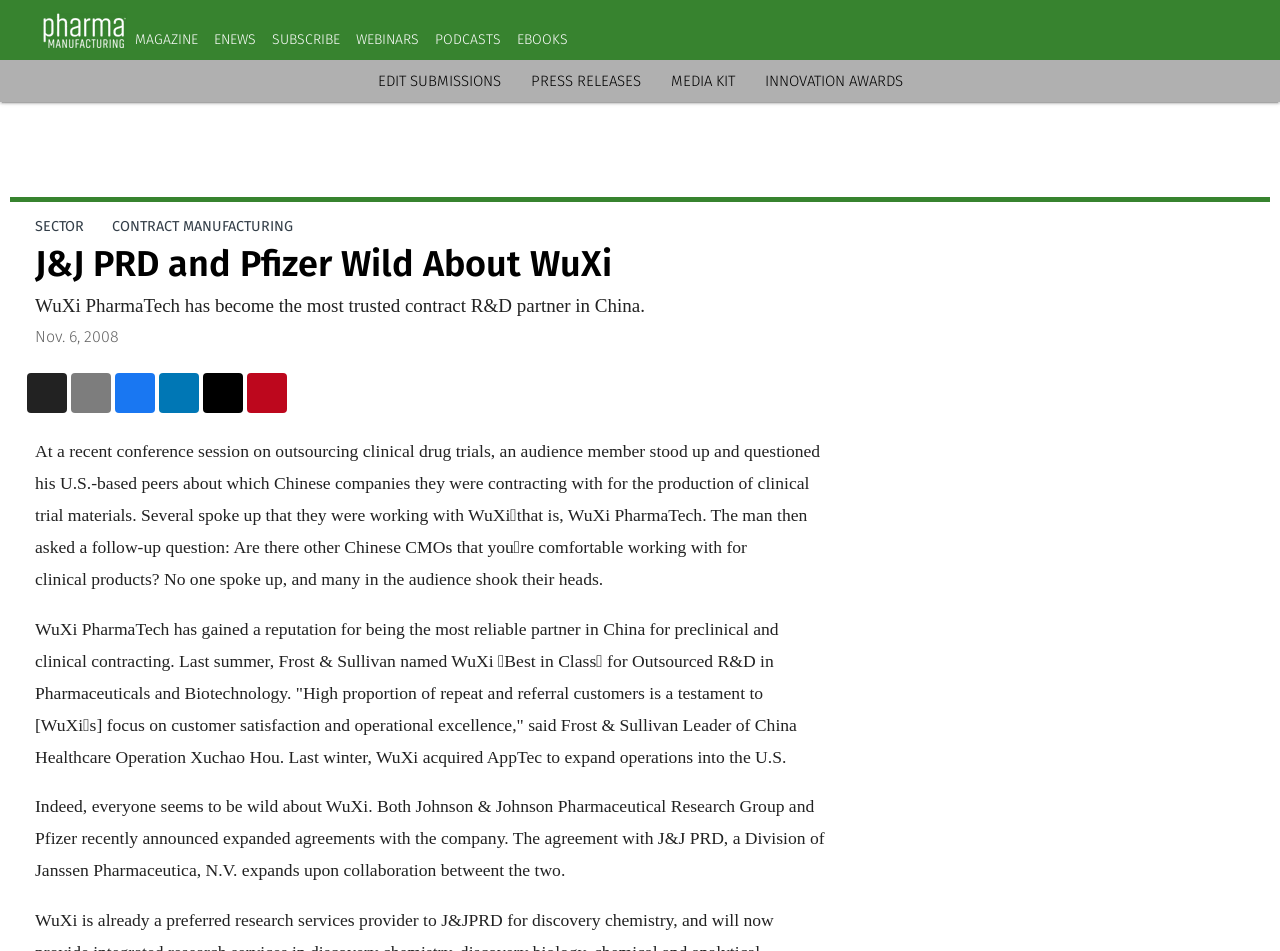Locate the bounding box coordinates of the region to be clicked to comply with the following instruction: "Click Pharma Manufacturing". The coordinates must be four float numbers between 0 and 1, in the form [left, top, right, bottom].

[0.033, 0.0, 0.099, 0.063]